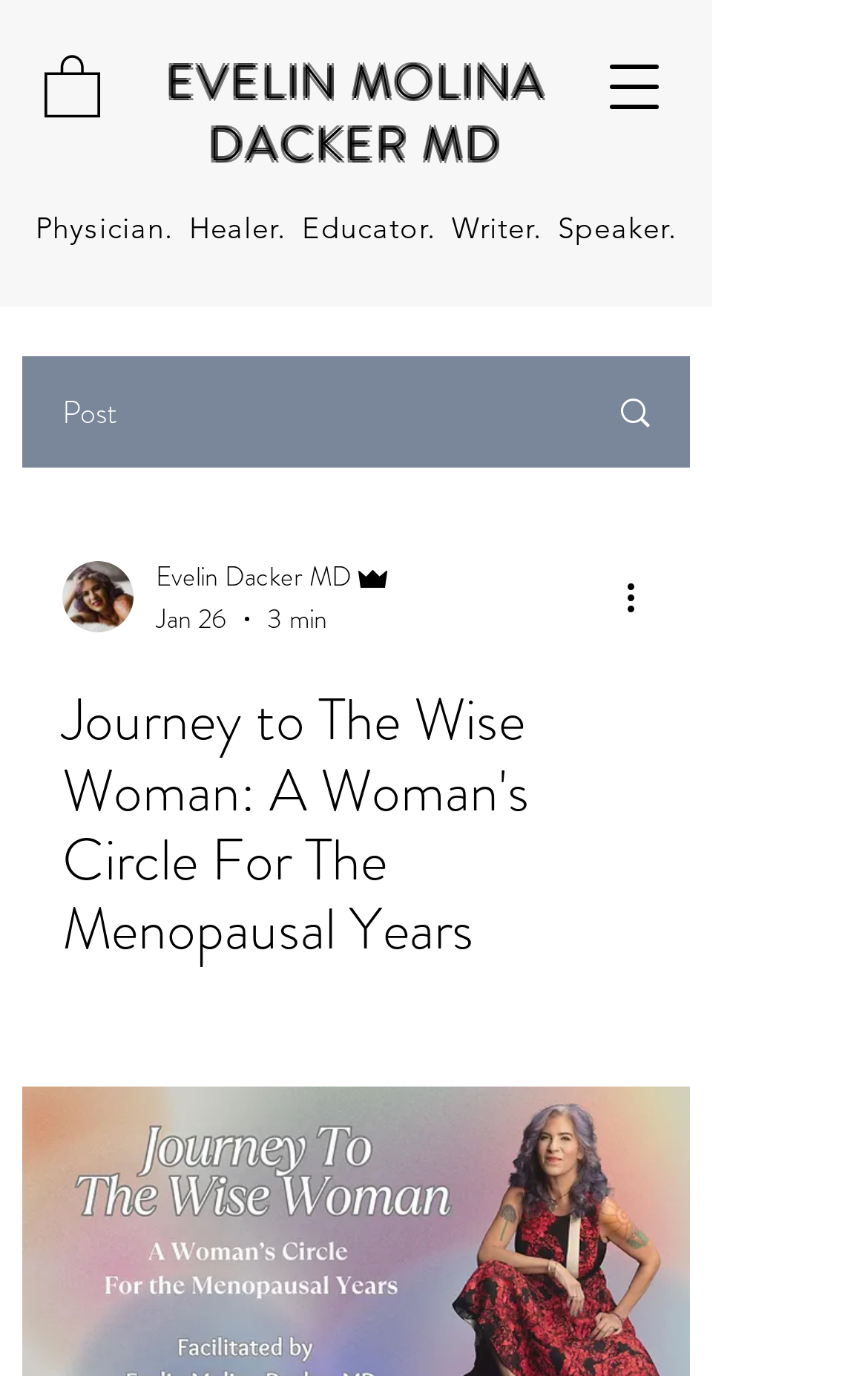Generate an in-depth caption that captures all aspects of the webpage.

The webpage appears to be a personal website or blog focused on menopause, with a prominent title "Journey to The Wise Woman: A Woman's Circle For The Menopausal Years" at the top center of the page. 

Below the title, there is a link to the website's navigation menu on the top right corner, accompanied by a small image. 

On the top left, there is a smaller image with a link, and next to it, a brief description of the website's author, Evelin Molina Dacker MD, who is a physician, healer, educator, writer, and speaker. 

Further down, there is a section that appears to be a blog post or article, with a title "Post" on the left and a link to the full article on the right. The article is accompanied by two images: a writer's picture and a smaller icon. 

Below the article title, there is information about the author, Evelin Dacker MD, and the post's details, including the date "Jan 26" and the reading time "3 min". There is also a "More actions" button on the right. 

The overall layout of the webpage is simple and easy to navigate, with a focus on the website's title and the author's information.